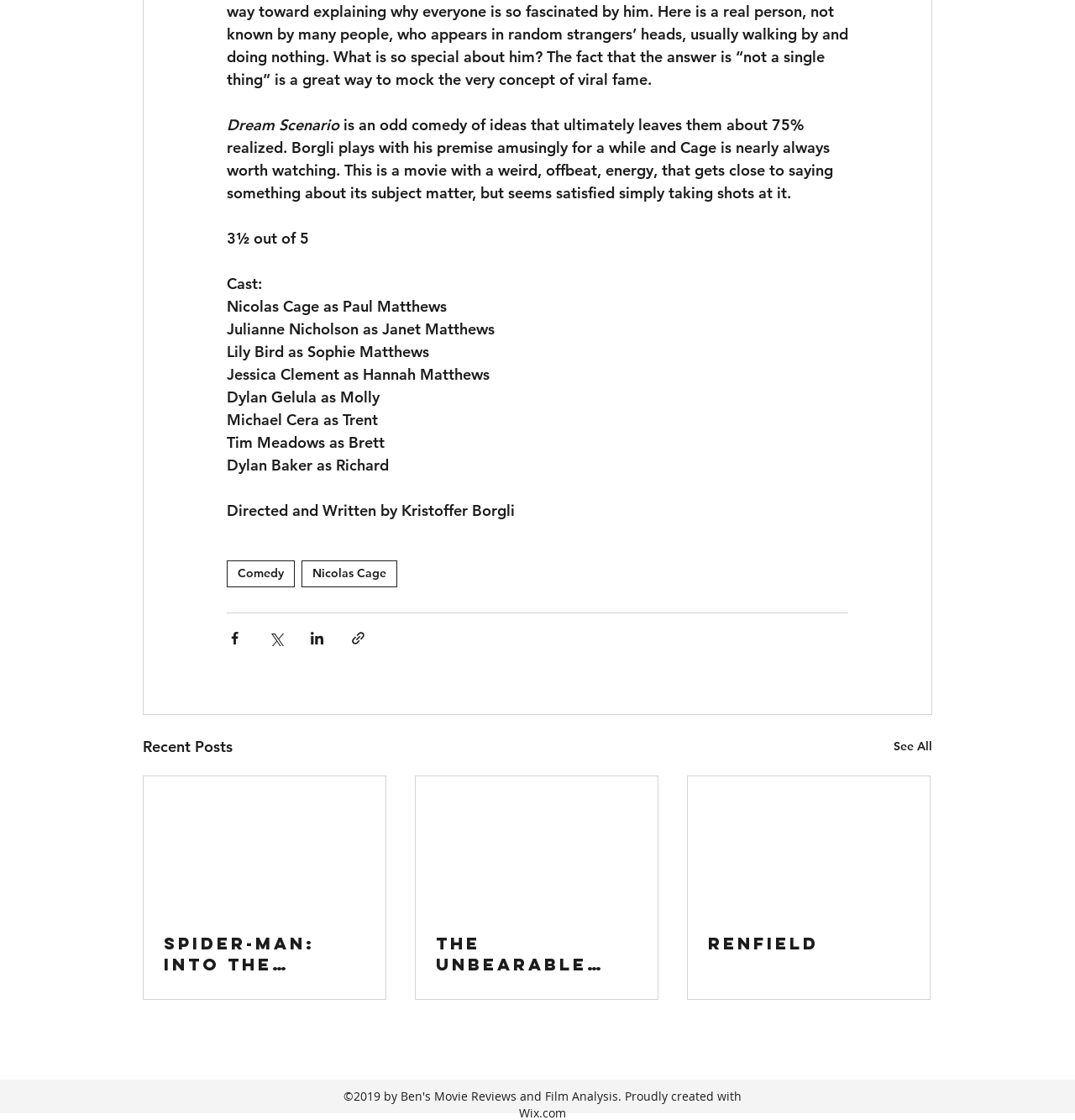What is the name of the director of the movie?
Respond with a short answer, either a single word or a phrase, based on the image.

Kristoffer Borgli